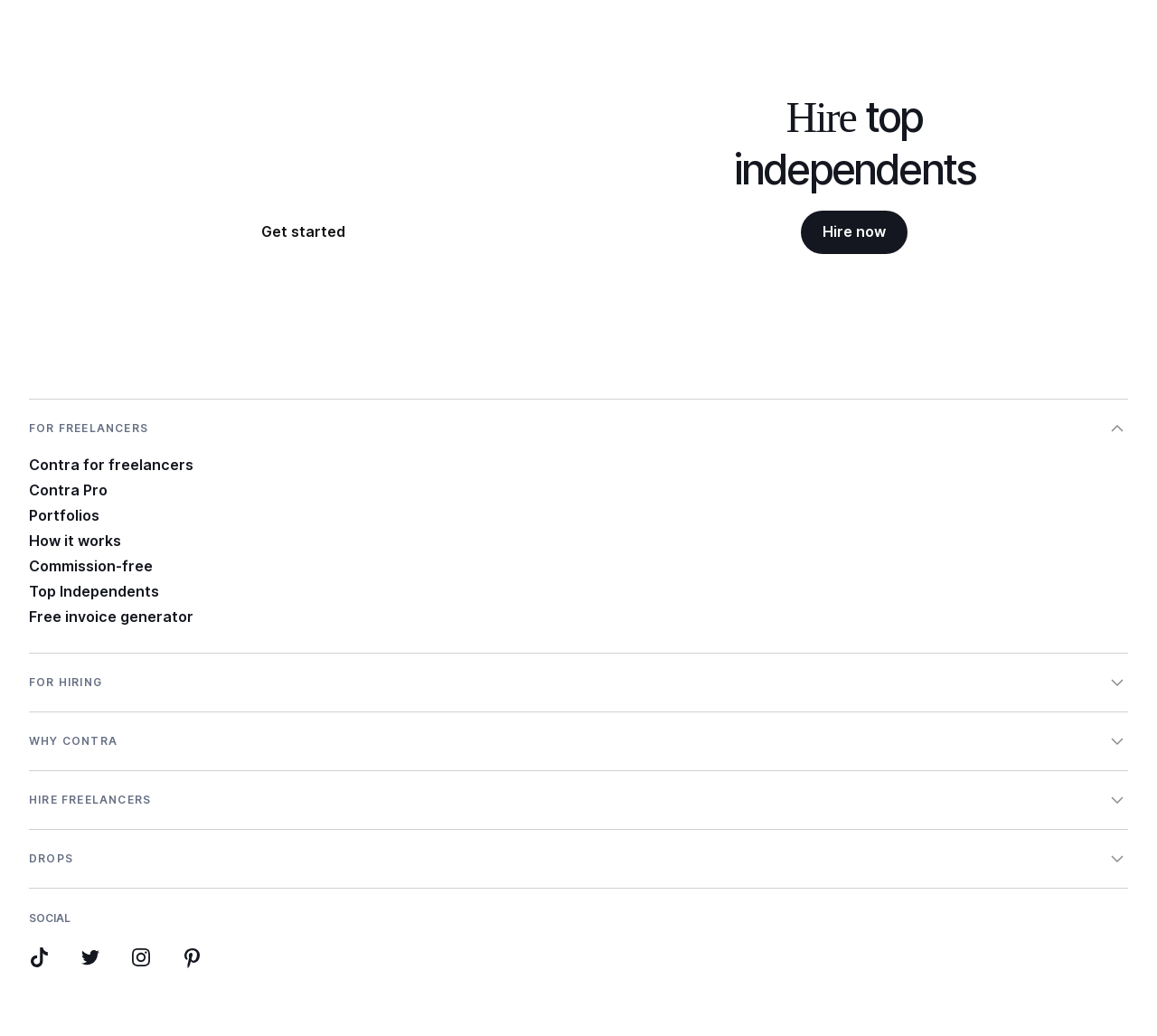What is the purpose of the 'FOR FREELANCERS' section?
Provide a detailed and extensive answer to the question.

I found a list of links and text under the 'FOR FREELANCERS' section, including 'Contra for freelancers', 'Contra Pro', 'Portfolios', 'How it works', and 'Free invoice generator', which suggests that this section is intended to provide resources and information for freelancers.